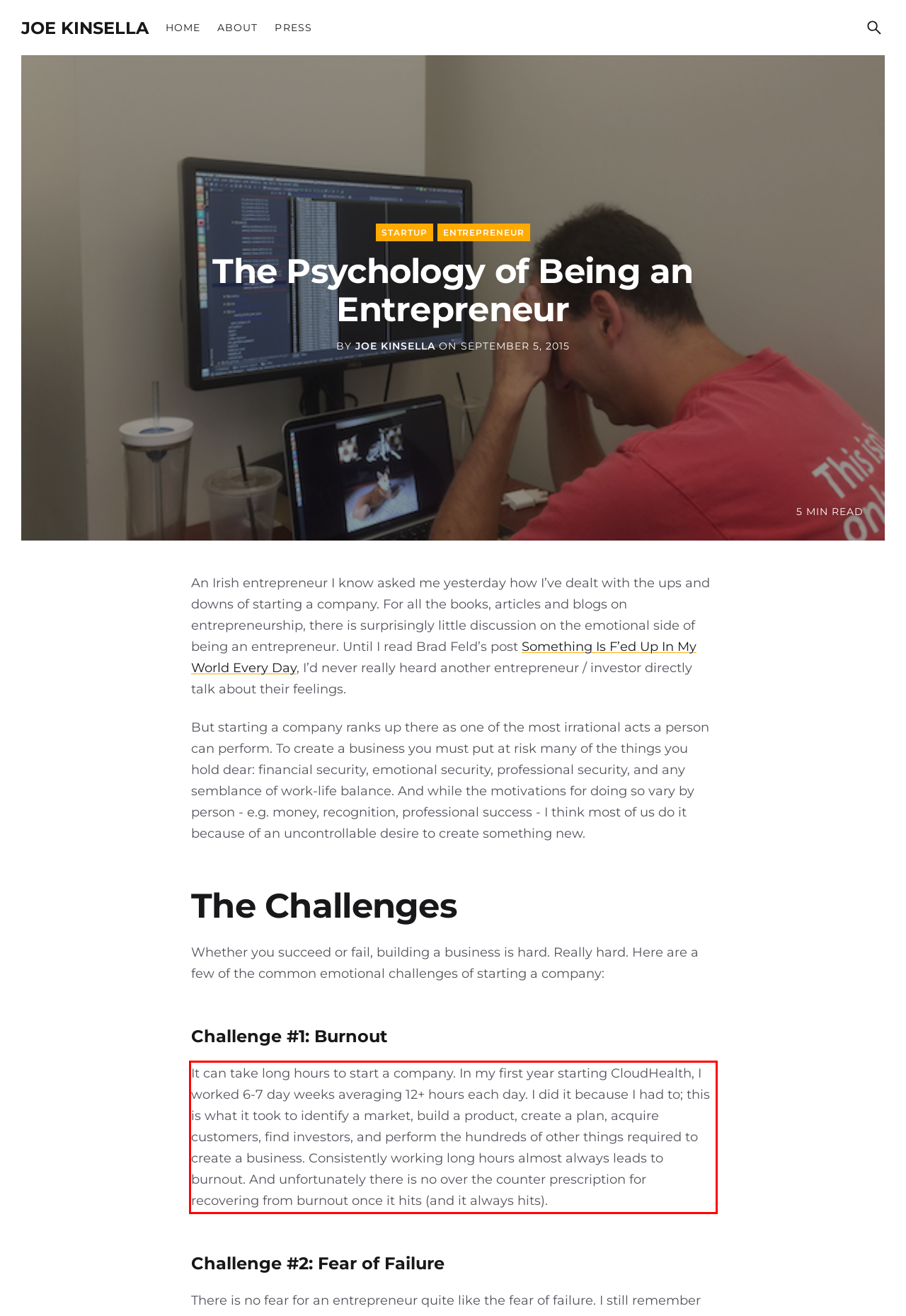Identify and extract the text within the red rectangle in the screenshot of the webpage.

It can take long hours to start a company. In my first year starting CloudHealth, I worked 6-7 day weeks averaging 12+ hours each day. I did it because I had to; this is what it took to identify a market, build a product, create a plan, acquire customers, find investors, and perform the hundreds of other things required to create a business. Consistently working long hours almost always leads to burnout. And unfortunately there is no over the counter prescription for recovering from burnout once it hits (and it always hits).